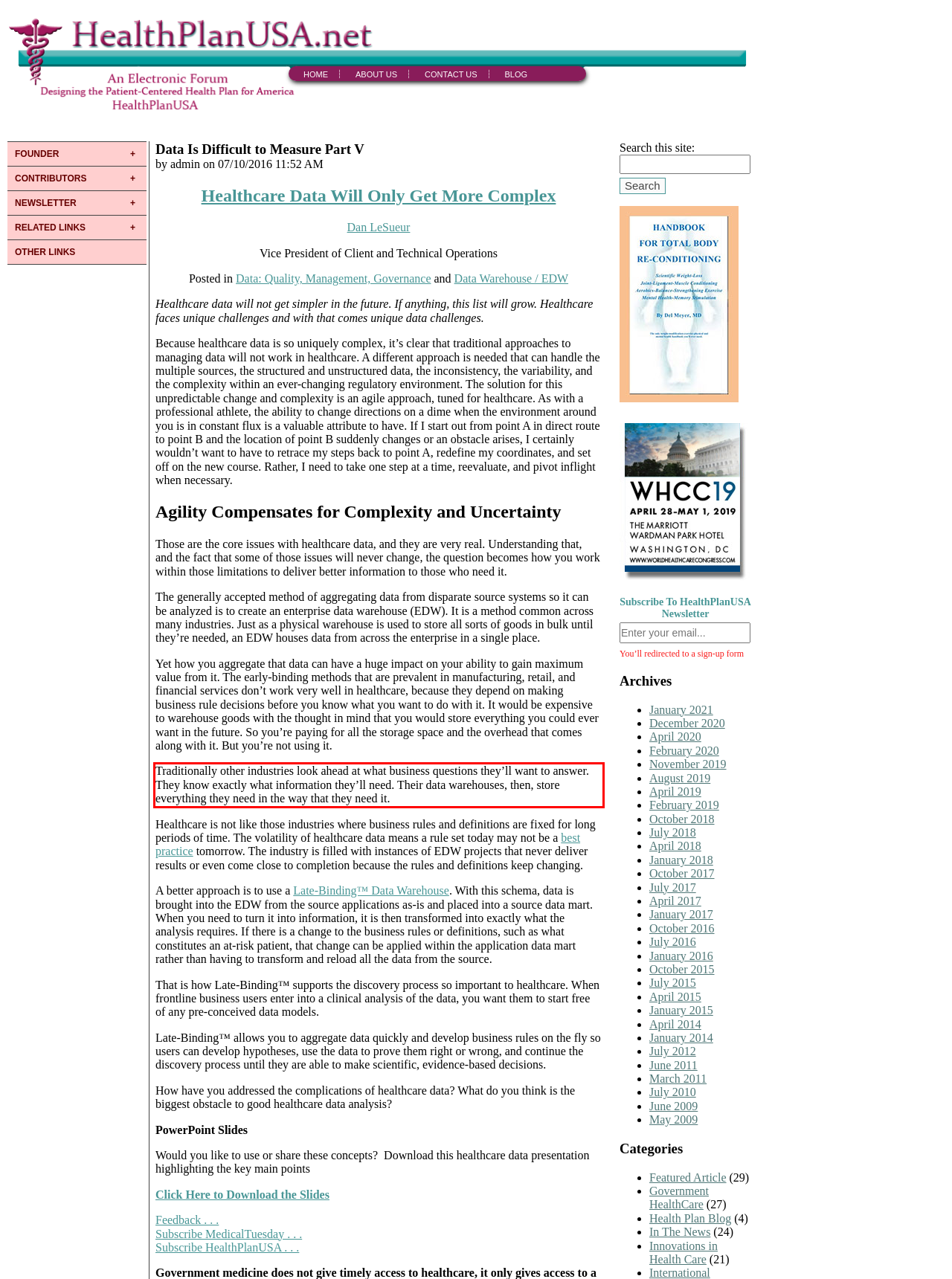Please perform OCR on the text within the red rectangle in the webpage screenshot and return the text content.

Traditionally other industries look ahead at what business questions they’ll want to answer. They know exactly what information they’ll need. Their data warehouses, then, store everything they need in the way that they need it.